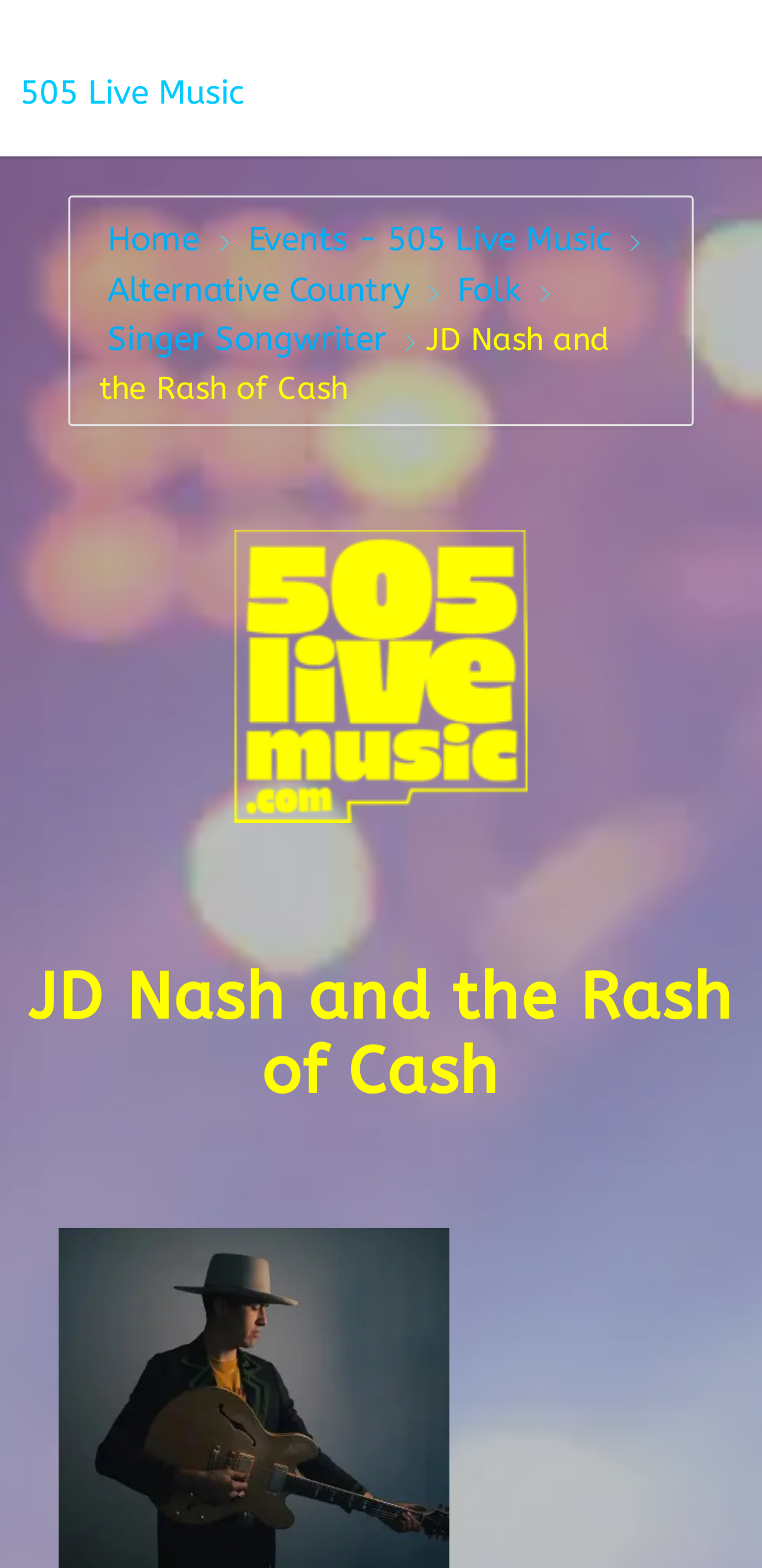What is the name of JD Nash's band?
Using the image as a reference, answer the question in detail.

The name of JD Nash's band can be found in the static text 'JD Nash and the Rash of Cash' and also in the heading 'JD Nash and the Rash of Cash'.